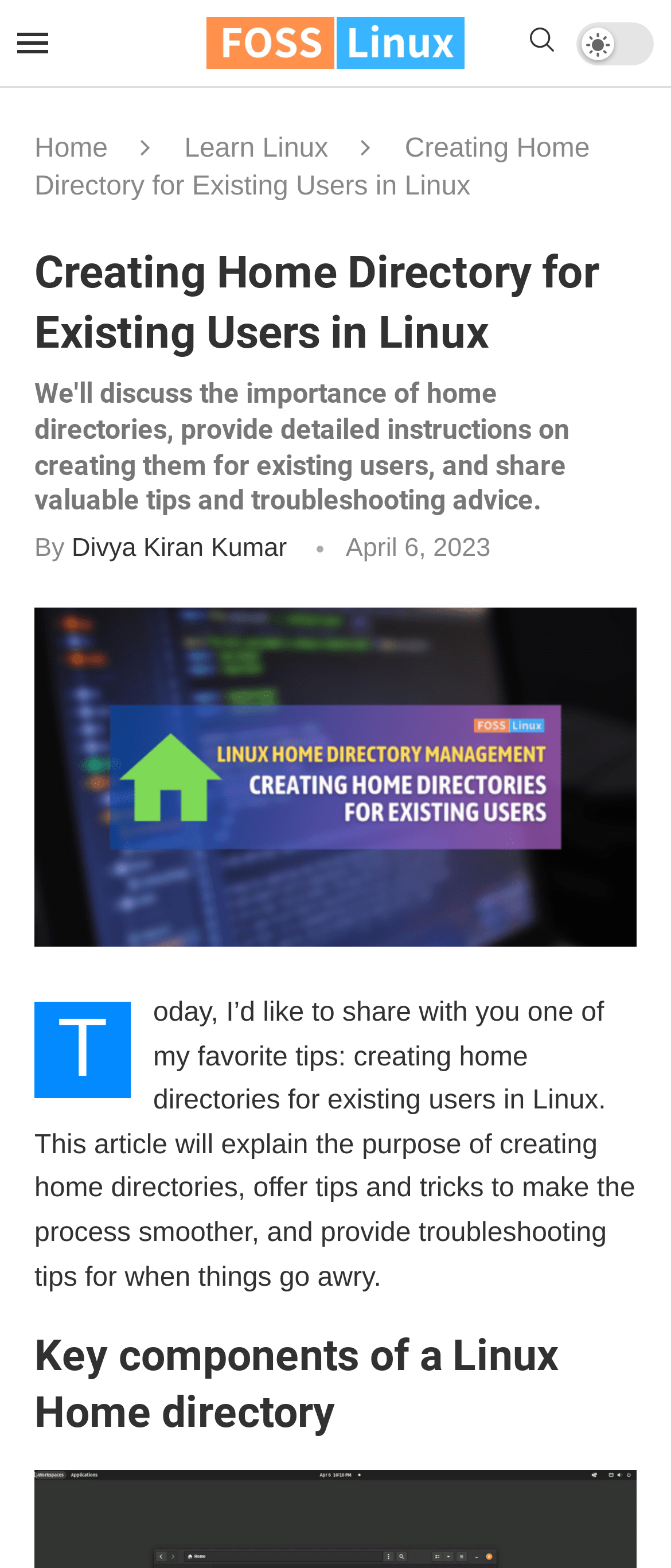Please determine the main heading text of this webpage.

Creating Home Directory for Existing Users in Linux